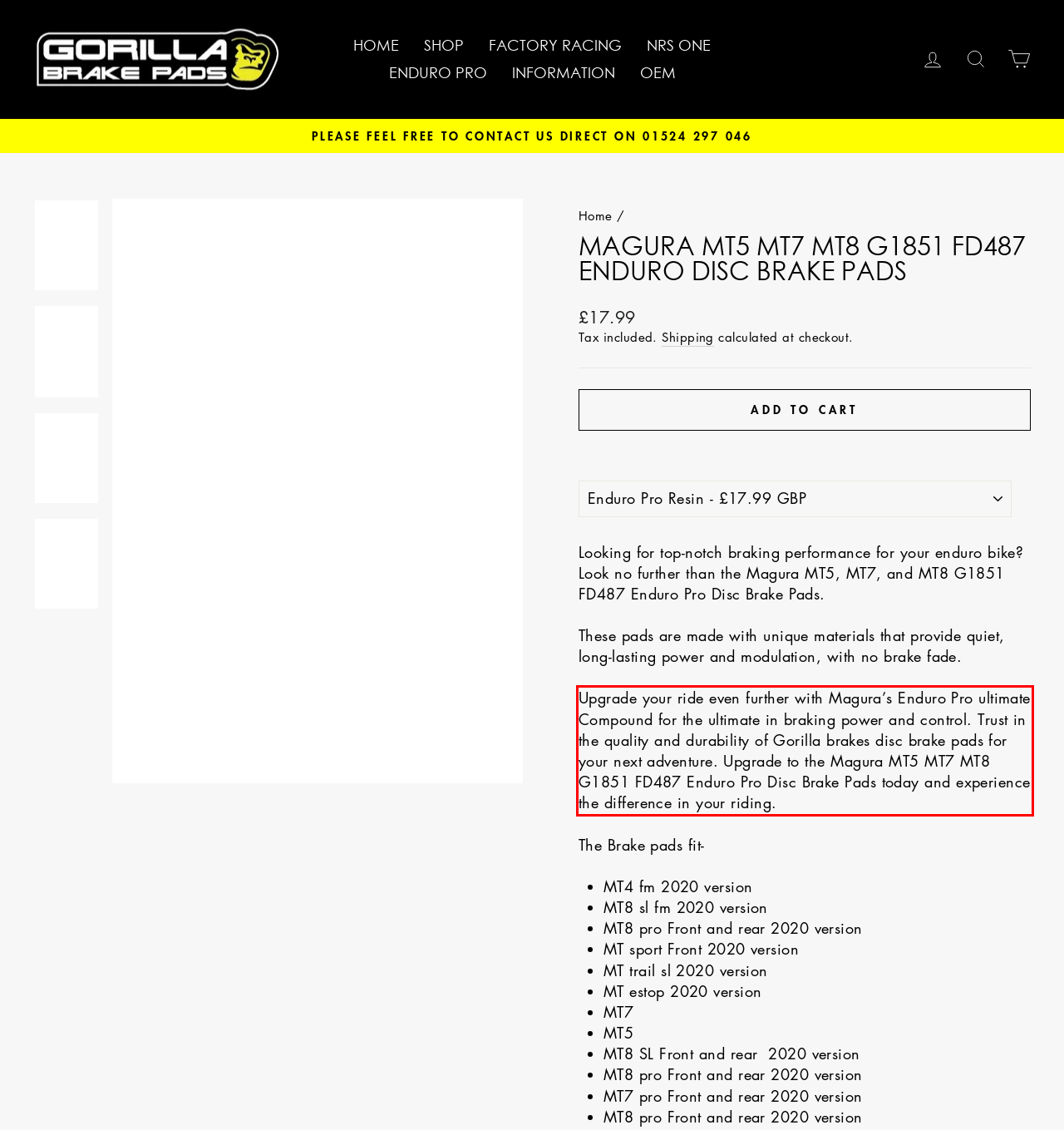You are provided with a screenshot of a webpage featuring a red rectangle bounding box. Extract the text content within this red bounding box using OCR.

Upgrade your ride even further with Magura’s Enduro Pro ultimate Compound for the ultimate in braking power and control. Trust in the quality and durability of Gorilla brakes disc brake pads for your next adventure. Upgrade to the Magura MT5 MT7 MT8 G1851 FD487 Enduro Pro Disc Brake Pads today and experience the difference in your riding.